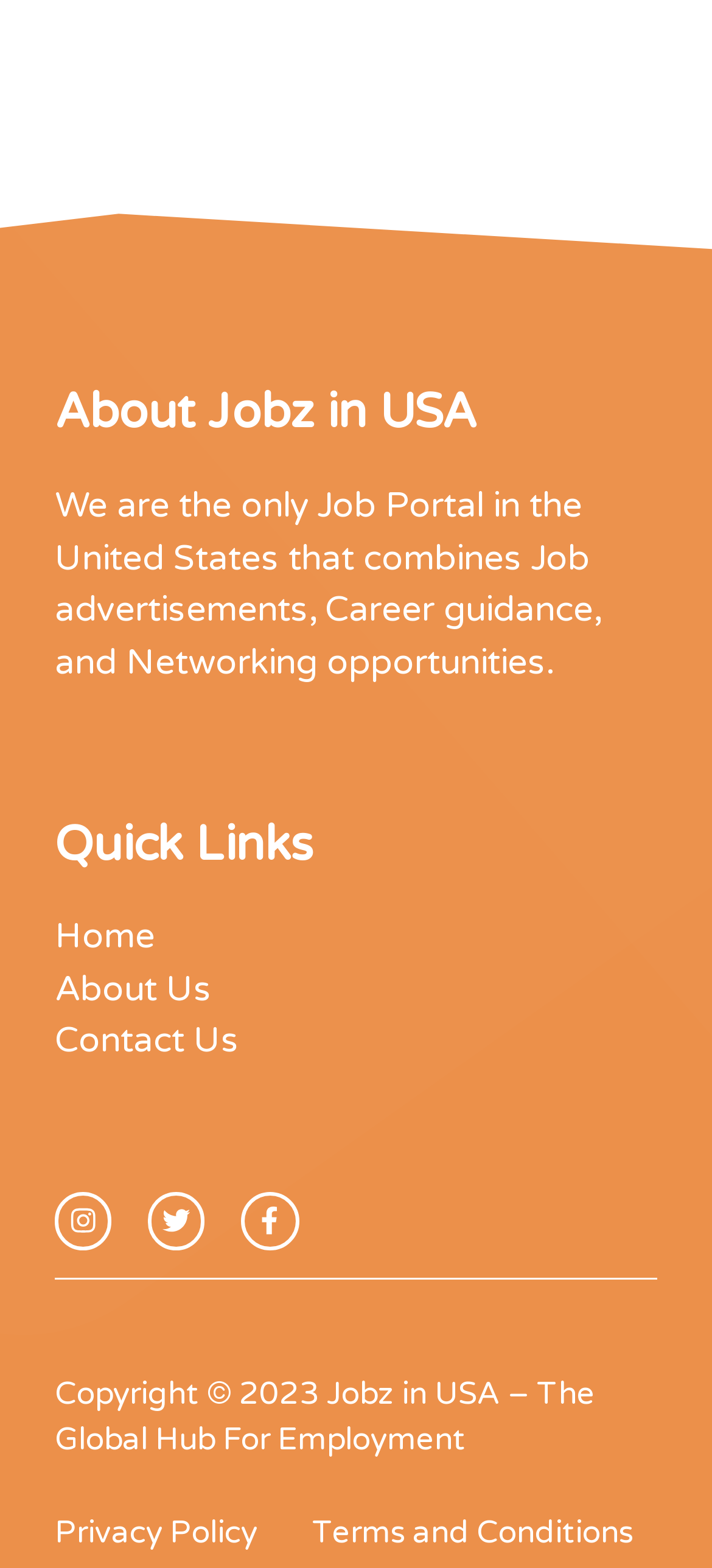Use a single word or phrase to answer the following:
What is the copyright year of the webpage?

2023